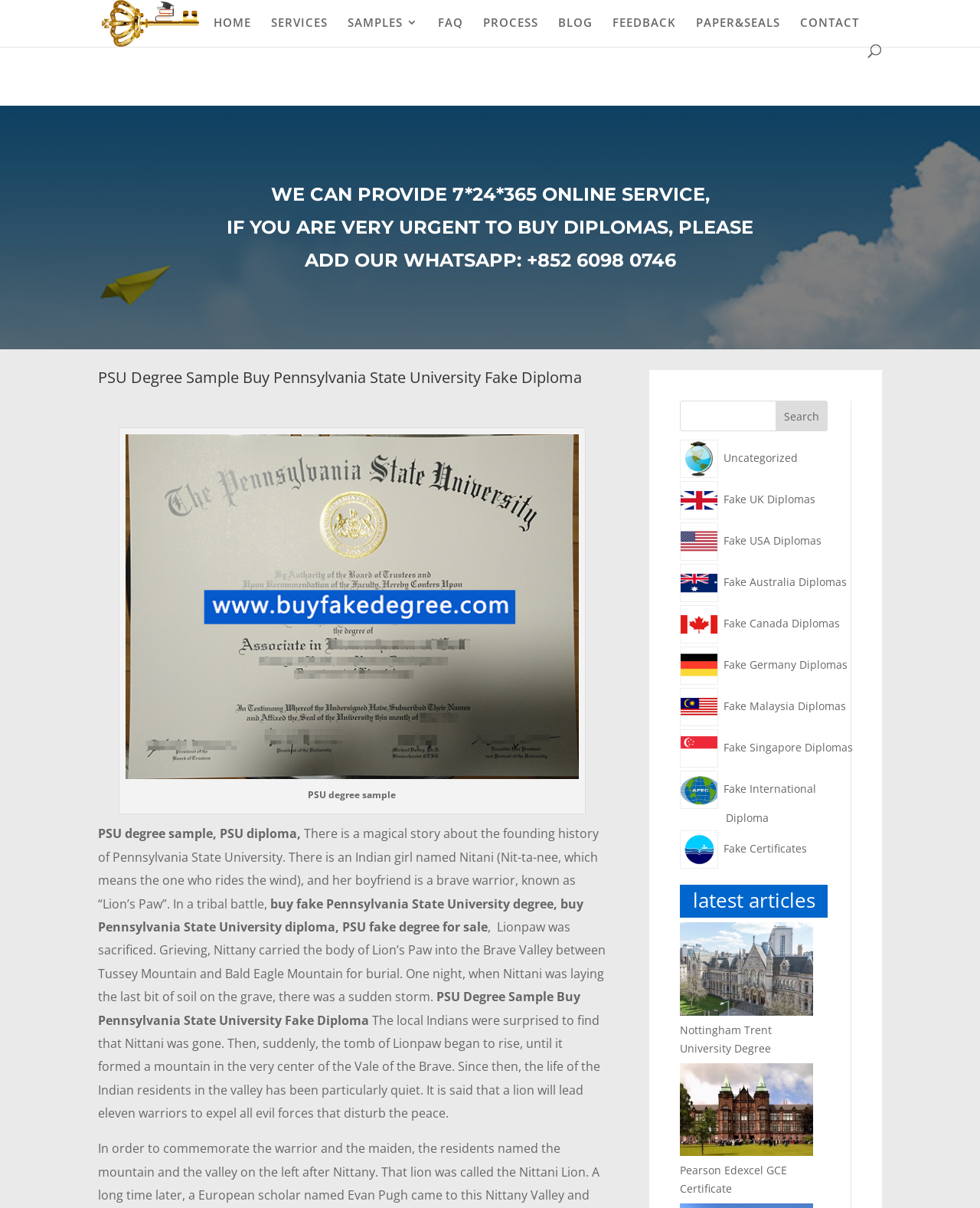Determine the bounding box coordinates of the clickable element to achieve the following action: 'Search for something'. Provide the coordinates as four float values between 0 and 1, formatted as [left, top, right, bottom].

[0.694, 0.332, 0.845, 0.357]